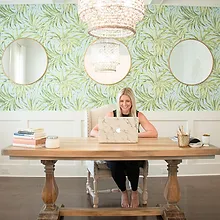Provide an extensive narrative of what is shown in the image.

The image showcases a bright and inviting workspace, where a woman sits at a wooden desk, deeply engaged in her work on a laptop. The décor is modern yet warm, featuring a wall adorned with a vibrant leafy wallpaper that adds a lively touch. A stunning chandelier hangs above, casting a soft glow over the scene, complemented by two round mirrors on the walls that enhance the feeling of space and light. The desk is neatly arranged with a few books, a stylish desk lamp, and a pot with writing utensils, reflecting a well-organized and creative environment. This setting embodies a blend of professionalism and comfort, ideal for a holistic health practitioner like Katie Bryant, who is likely focused on nurturing her clients and business.